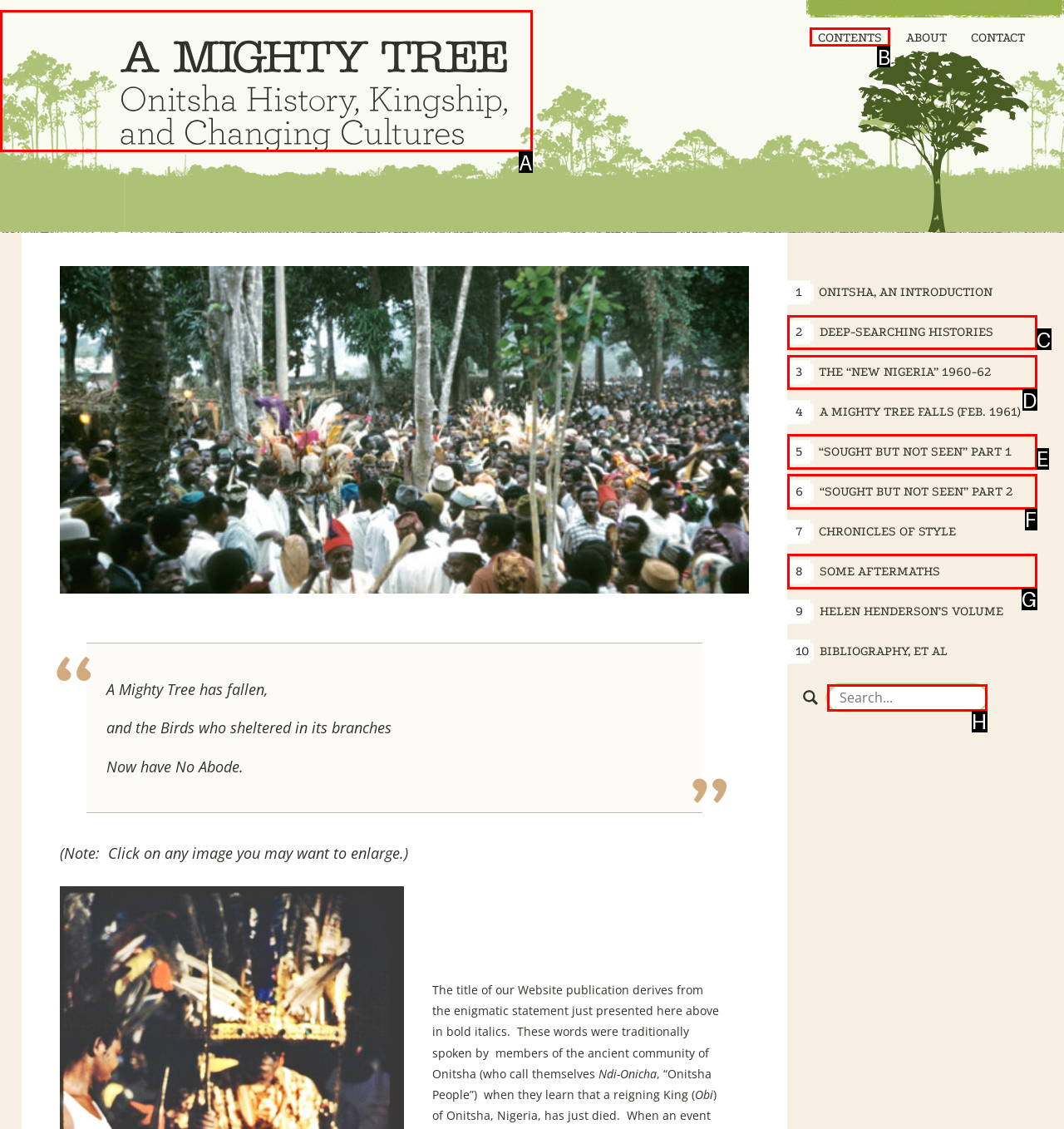Identify the option that corresponds to the description: A Mighty Tree 
Provide the letter of the matching option from the available choices directly.

A